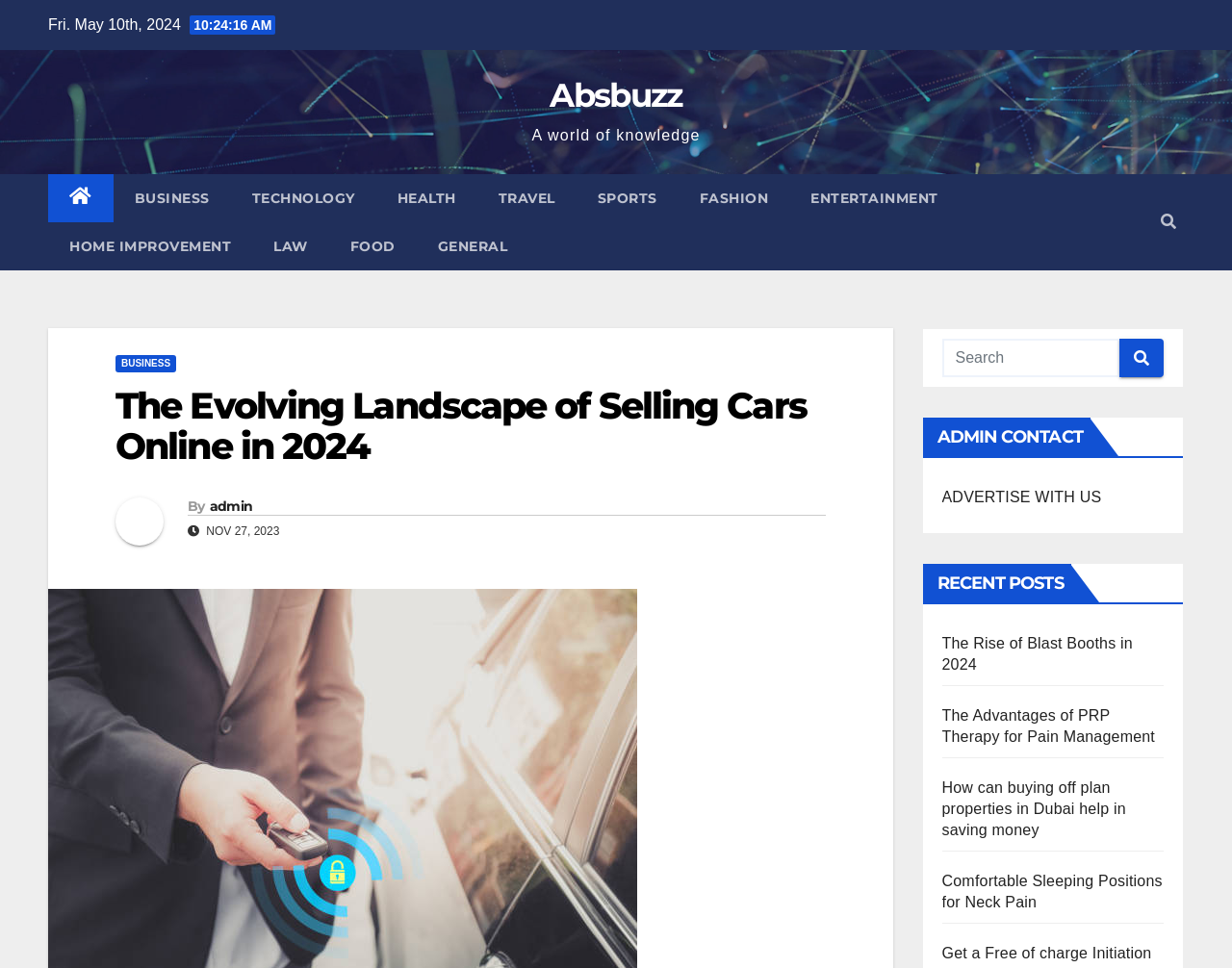Predict the bounding box of the UI element that fits this description: "Entertainment".

[0.641, 0.18, 0.779, 0.23]